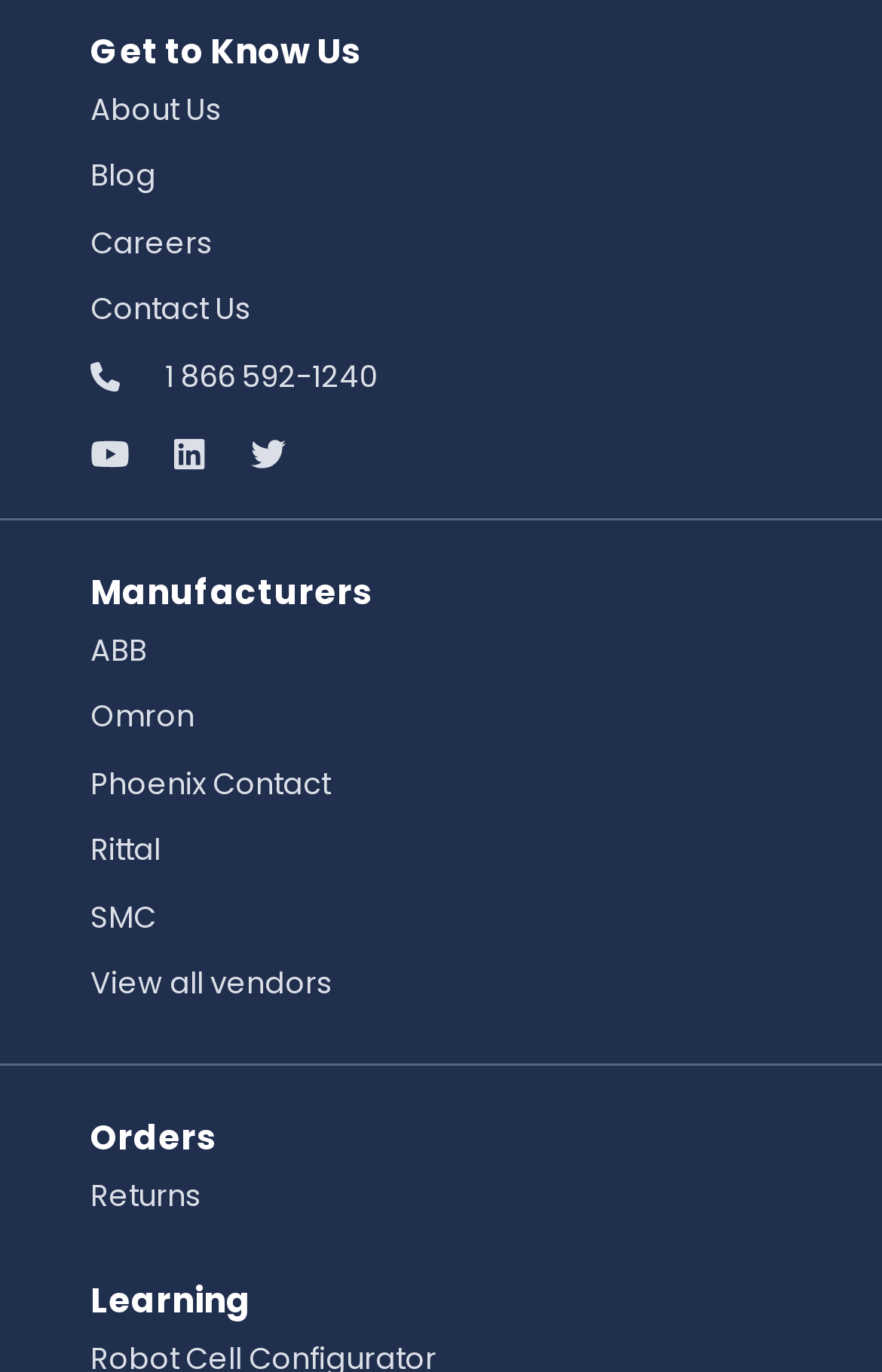With reference to the image, please provide a detailed answer to the following question: What is the second option under Get to Know Us?

I looked at the 'Get to Know Us' section and found that the second option is 'Blog' which is a link located below 'About Us'.